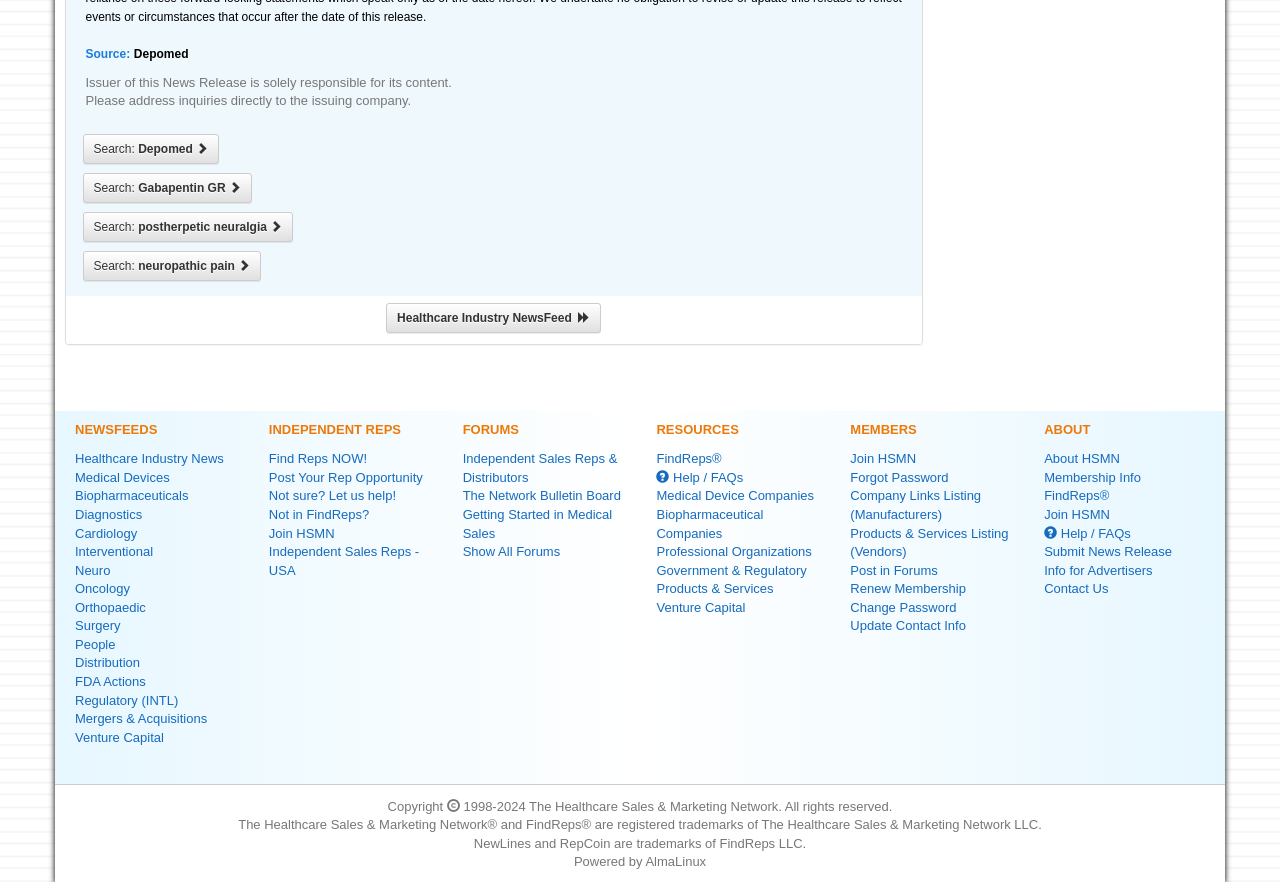Find the bounding box coordinates for the element that must be clicked to complete the instruction: "Learn about HSMN". The coordinates should be four float numbers between 0 and 1, indicated as [left, top, right, bottom].

[0.816, 0.512, 0.875, 0.529]